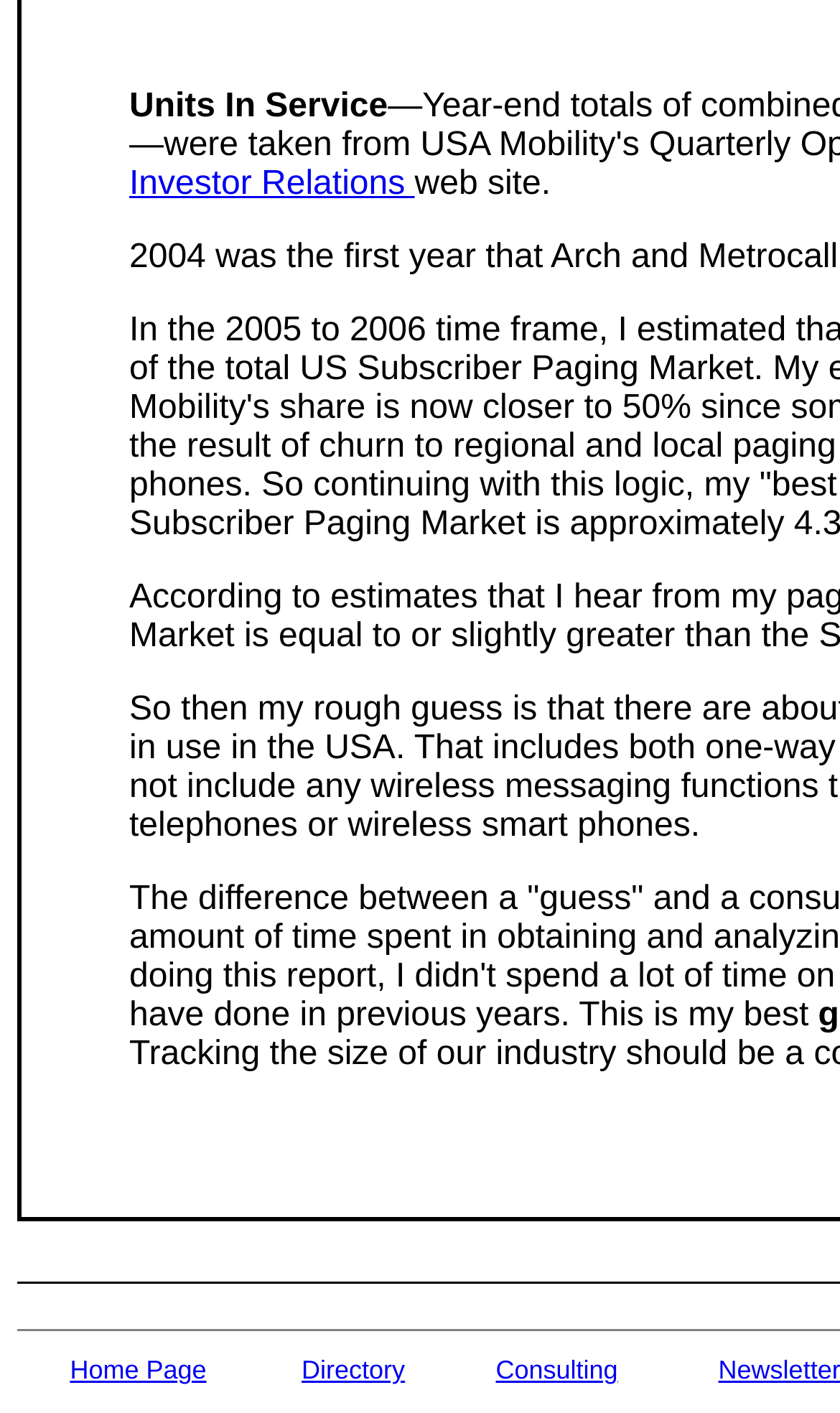How many columns are present in the bottom section of the webpage?
Observe the image and answer the question with a one-word or short phrase response.

3